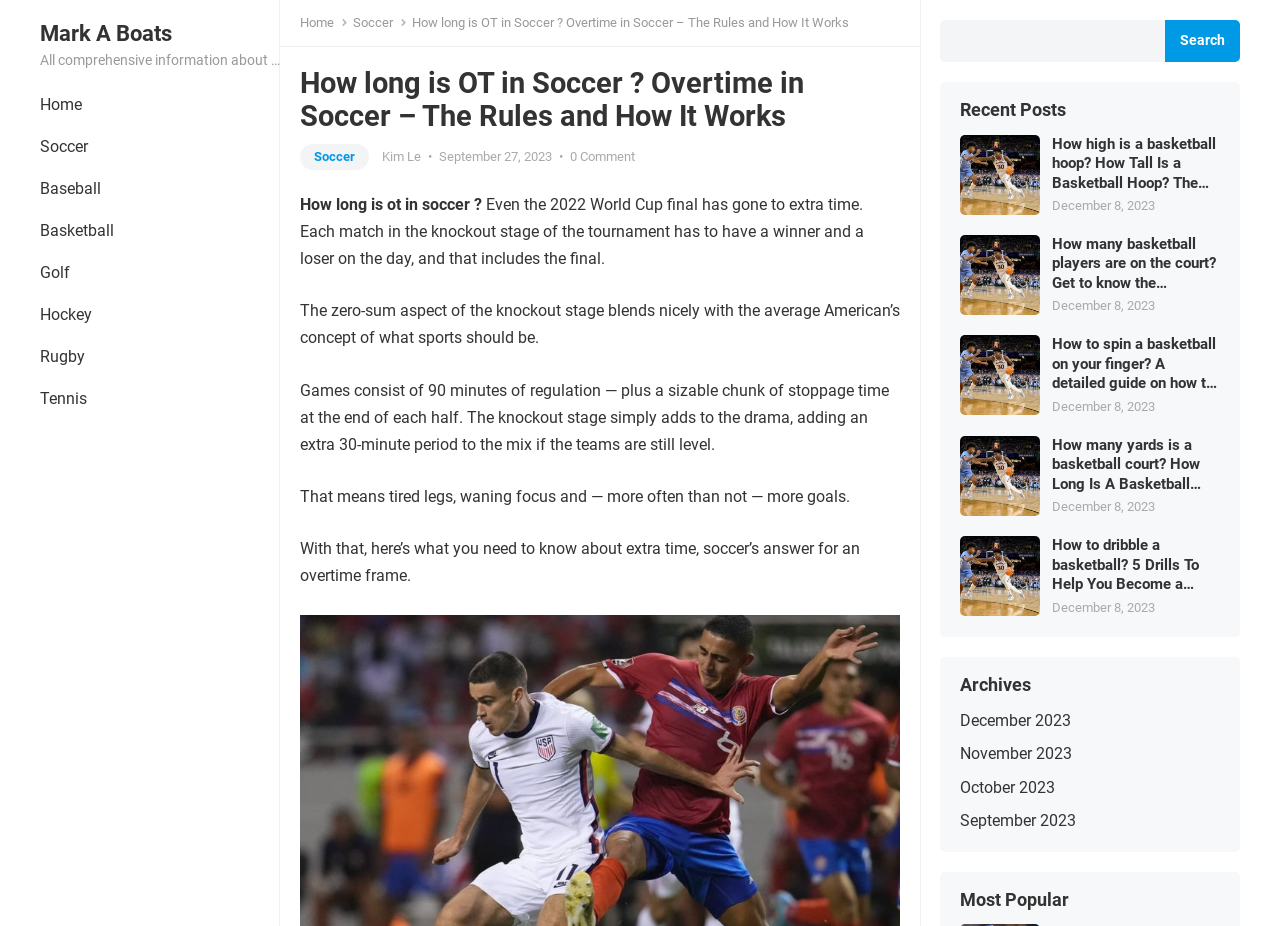Bounding box coordinates are given in the format (top-left x, top-left y, bottom-right x, bottom-right y). All values should be floating point numbers between 0 and 1. Provide the bounding box coordinate for the UI element described as: October 2023

[0.75, 0.84, 0.824, 0.86]